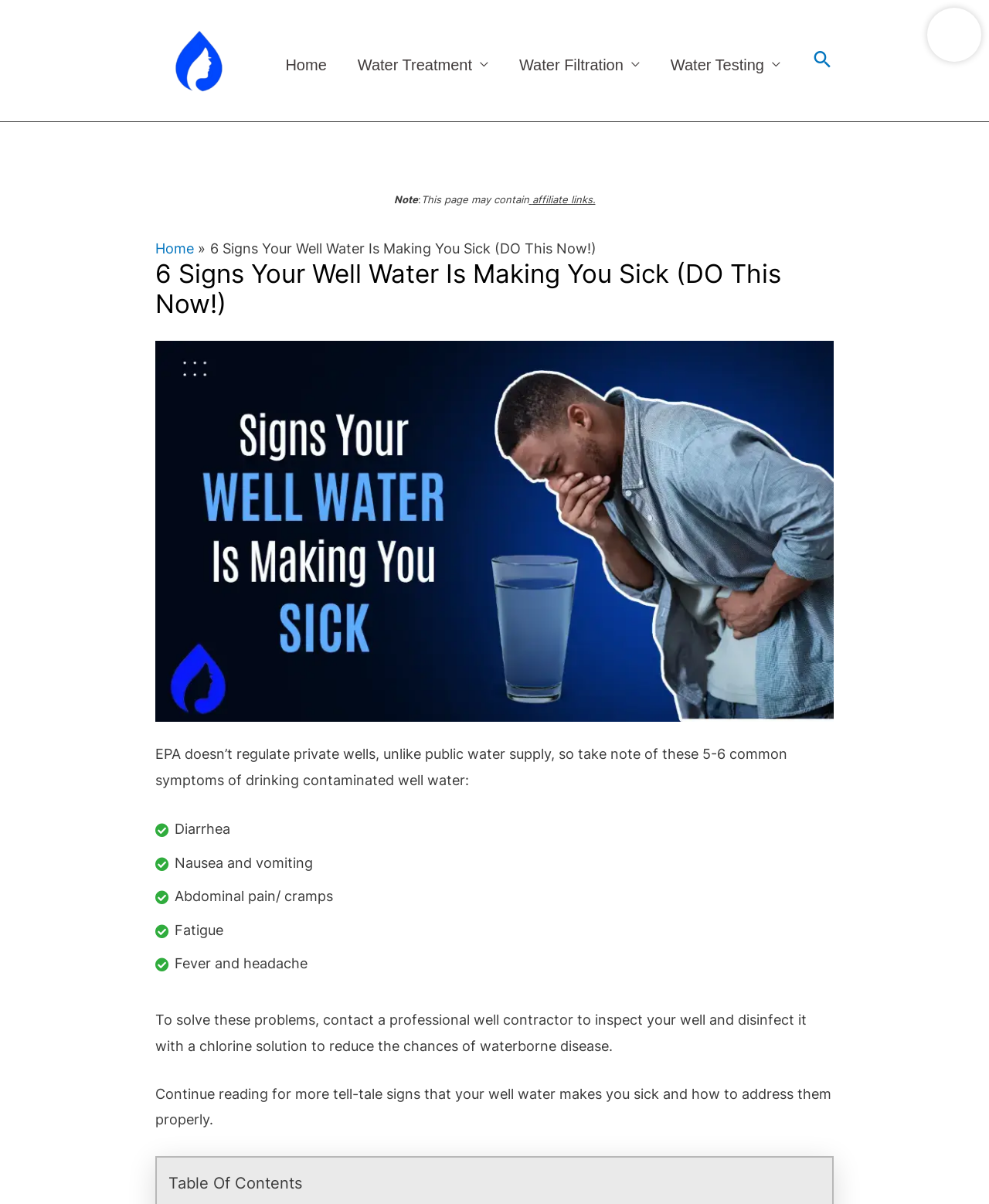Give a one-word or phrase response to the following question: What is the role of the EPA in regulating well water?

None